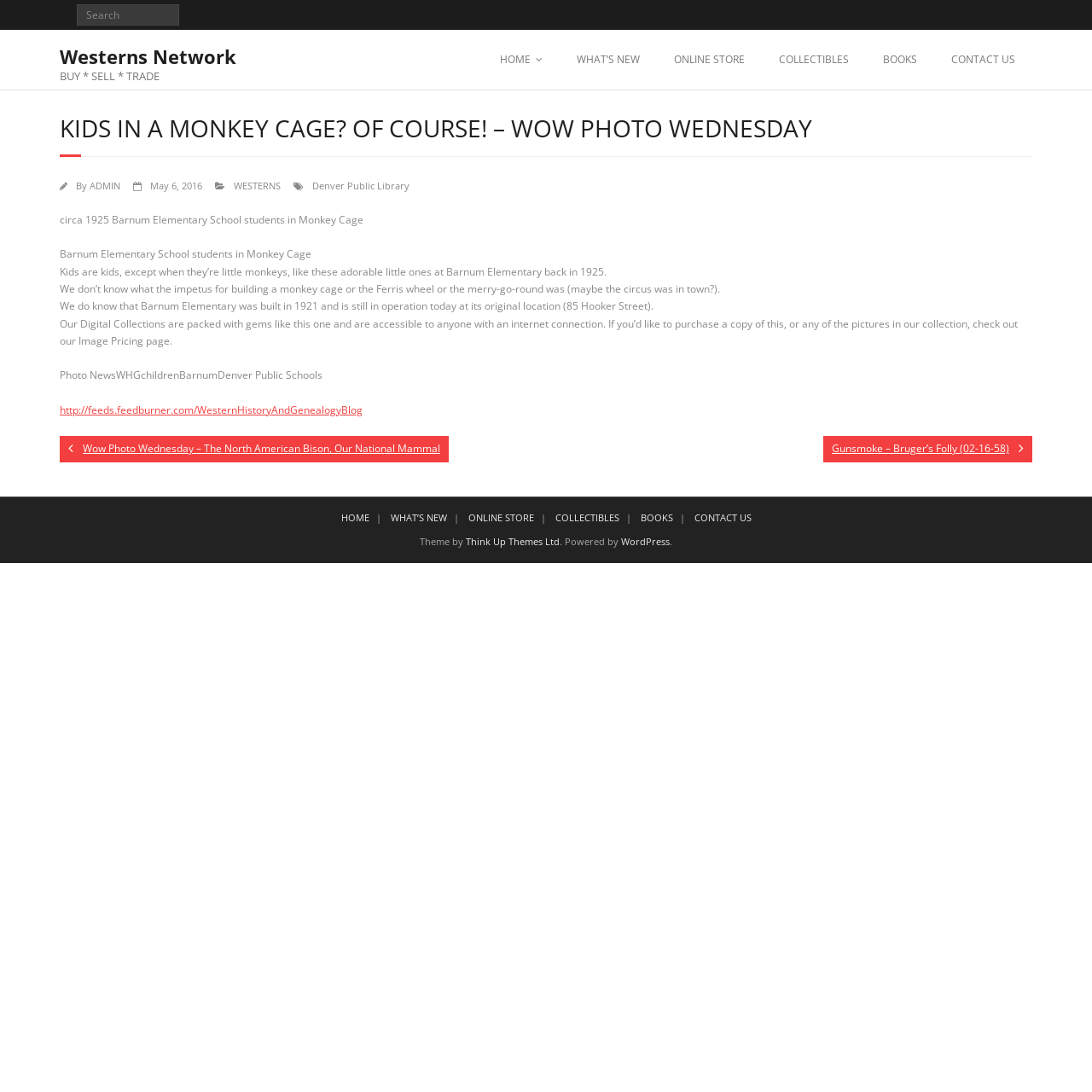What is the purpose of the Digital Collections?
Can you provide a detailed and comprehensive answer to the question?

The purpose of the Digital Collections can be inferred from the text, which states 'Our Digital Collections are packed with gems like this one and are accessible to anyone with an internet connection'.